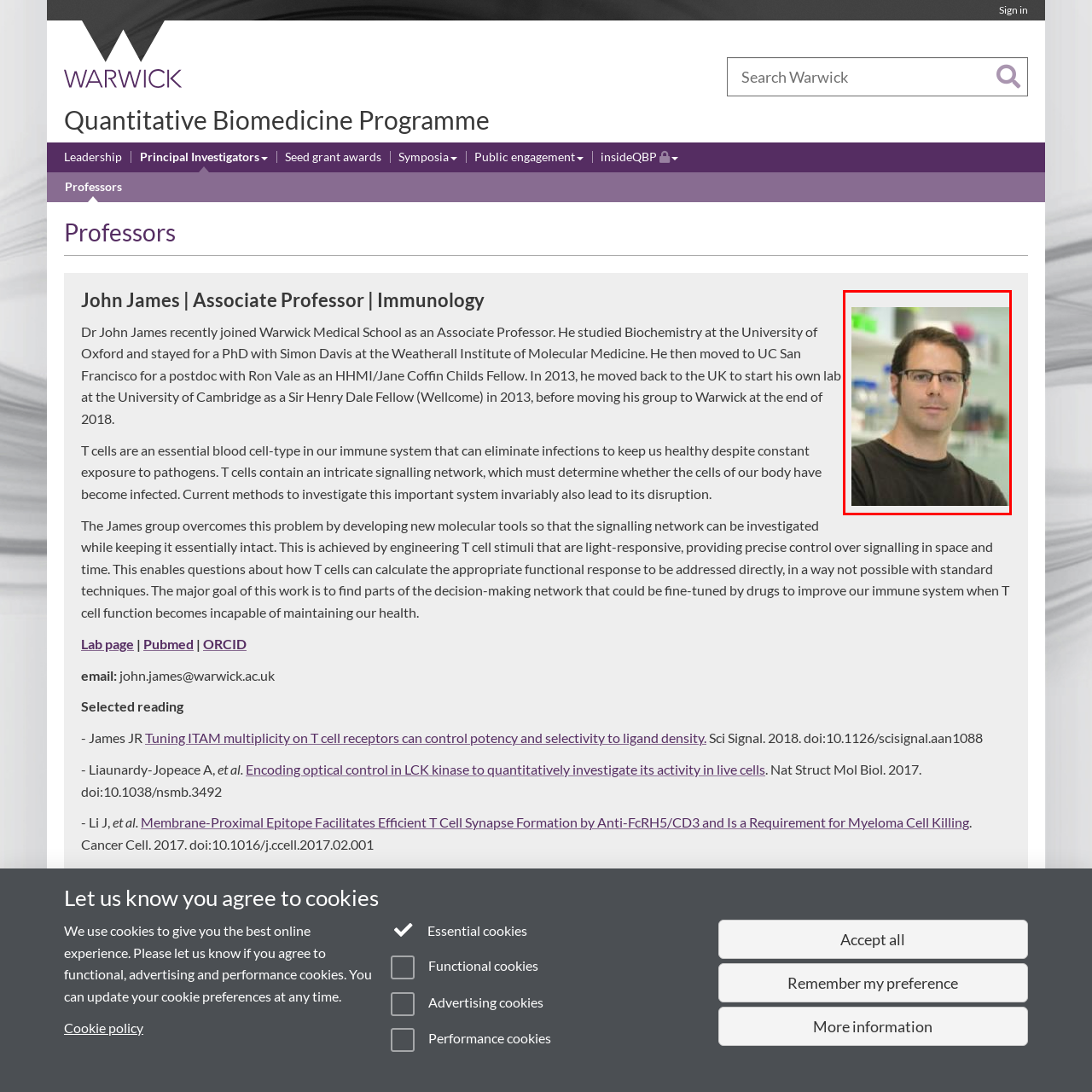Craft a detailed and vivid caption for the image that is highlighted by the red frame.

The image features Dr. John James, an Associate Professor in Immunology at Warwick Medical School. He has a confident expression and is dressed in a casual black shirt. Glasses frame his face, adding to his scholarly appearance. Behind him, a laboratory environment is visible, with shelves displaying various scientific equipment and materials, indicating an active research setting. Dr. James's academic background includes studying Biochemistry at the University of Oxford and conducting postdoctoral research at UC San Francisco. His research focuses on T cells and their role in the immune system, aiming to develop innovative tools for studying cell signaling.